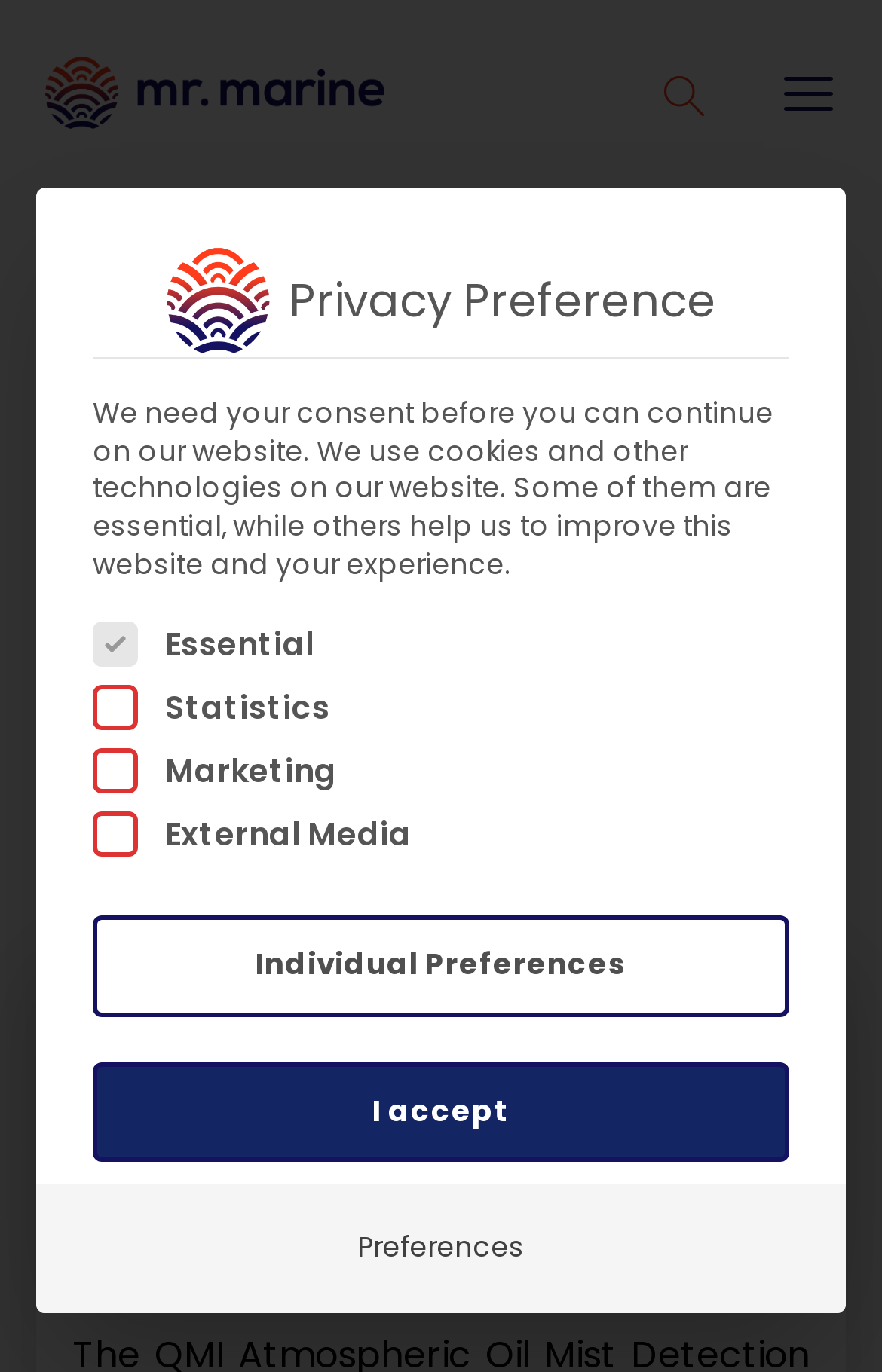Use the details in the image to answer the question thoroughly: 
What is the function of the 'Individual Preferences' button?

I understood the function of the button by its name and its location in the 'Privacy Preference' section, where users can set their individual preferences for cookies.